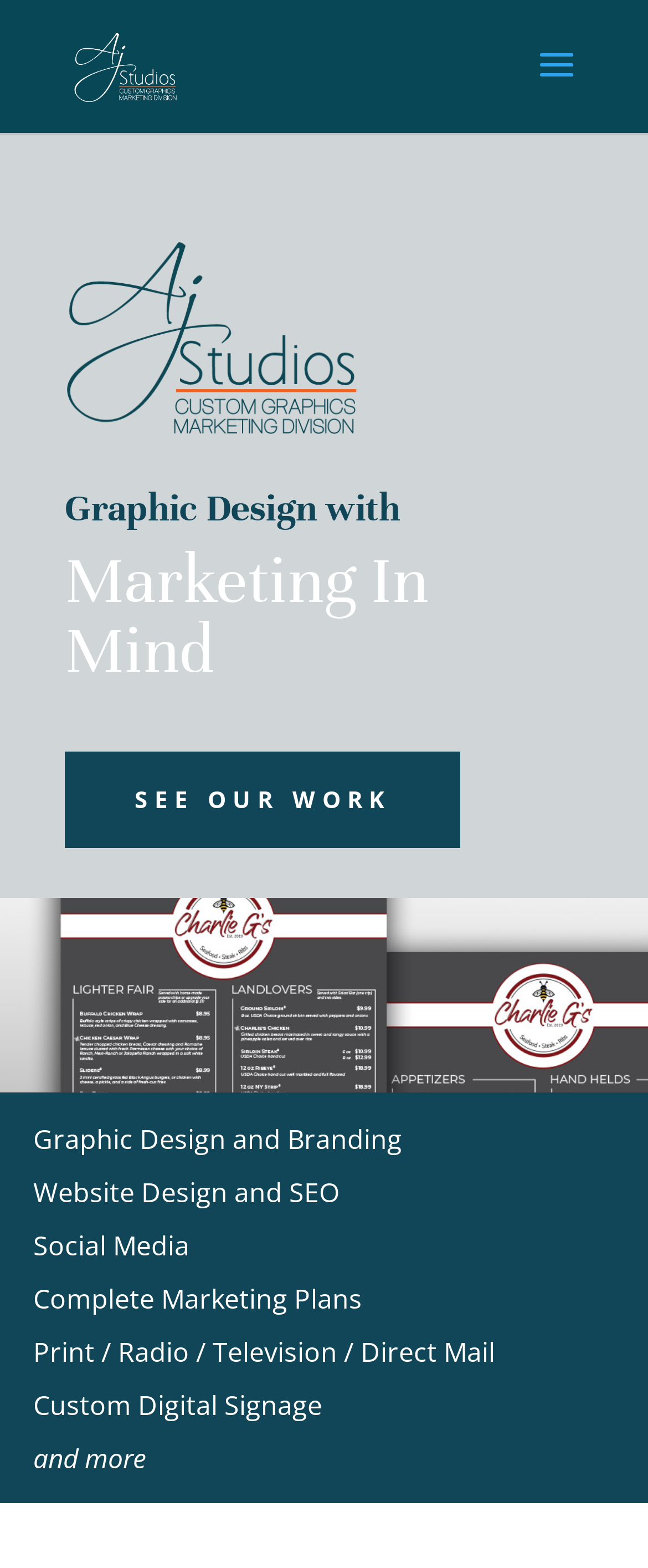Please extract and provide the main headline of the webpage.

Marketing In Mind